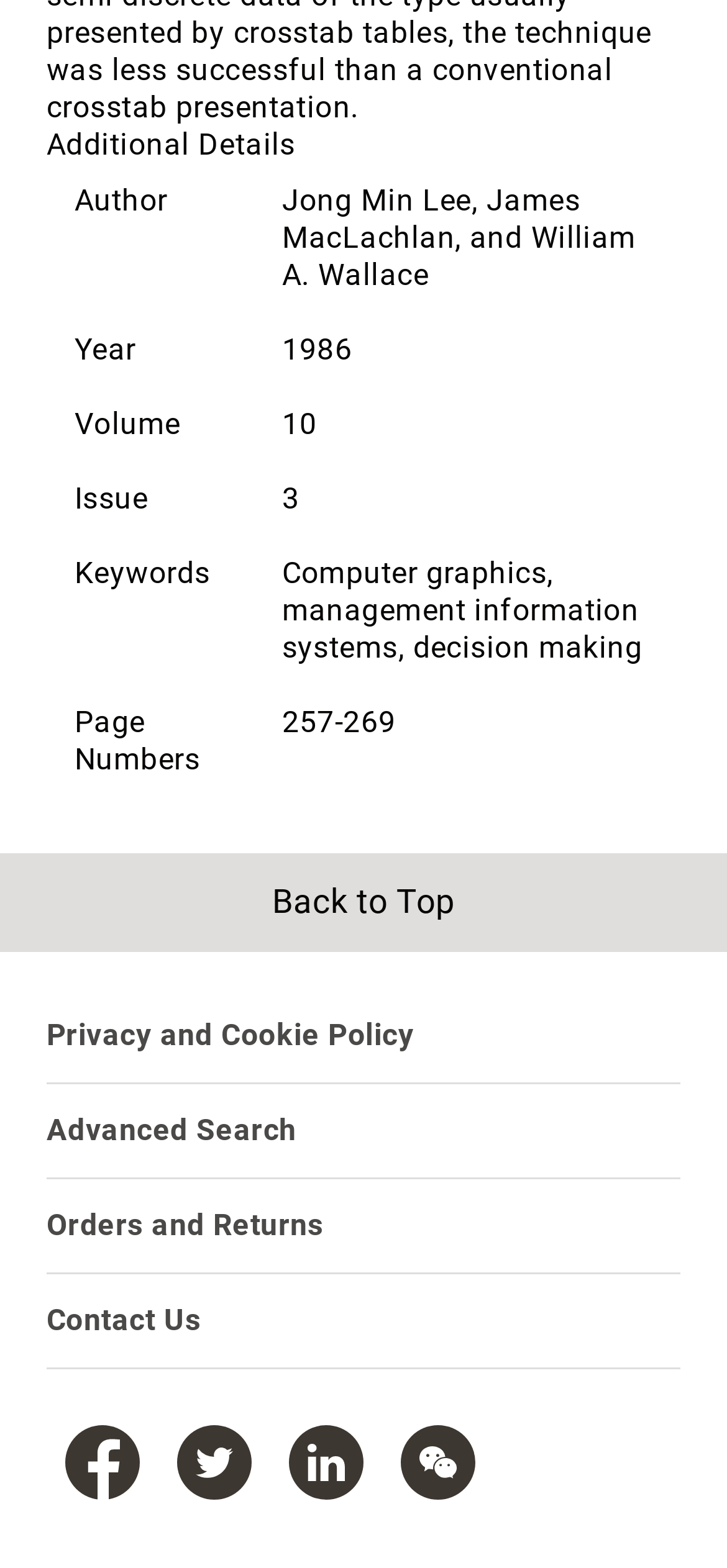Find the bounding box of the UI element described as follows: "Orders and Returns".

[0.064, 0.75, 0.445, 0.772]